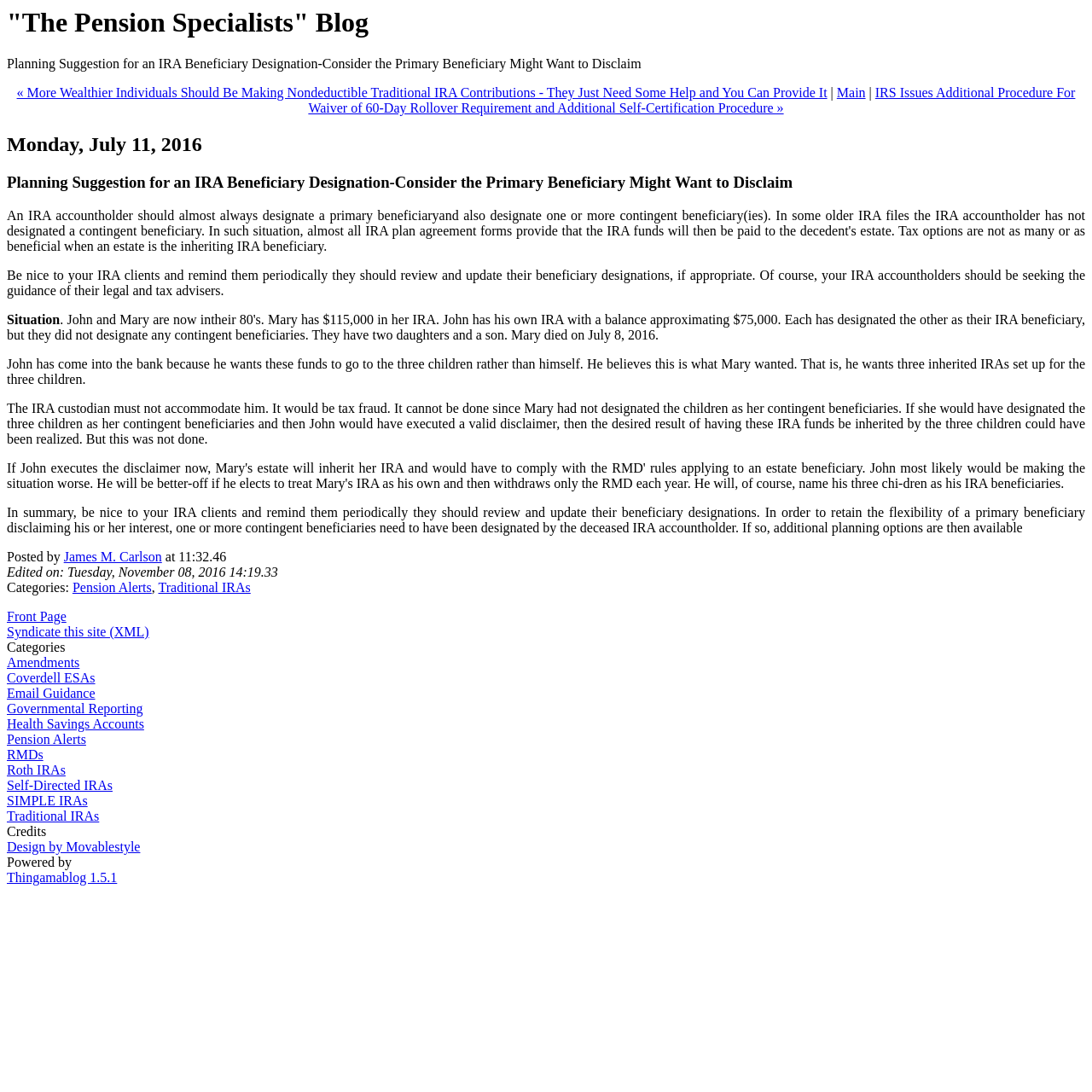Extract the primary headline from the webpage and present its text.

"The Pension Specialists" Blog